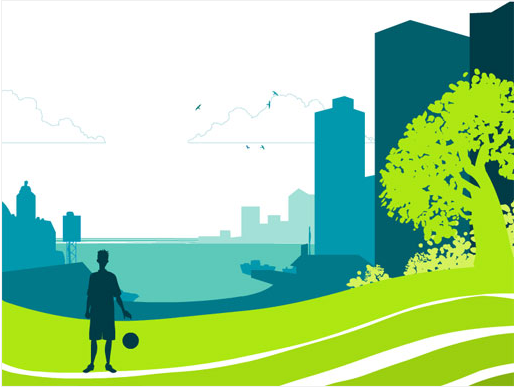Please provide a comprehensive response to the question based on the details in the image: What is the theme of the 'Your Ocean' exhibit?

The 'Your Ocean' exhibit at the National Maritime Museum aims to educate visitors about the impact of daily choices on ocean ecology and the interconnectedness of human actions and the environment. This theme is reflected in the illustration, which showcases the intersection of urban life and natural beauty, highlighting the need for sustainability and community engagement.